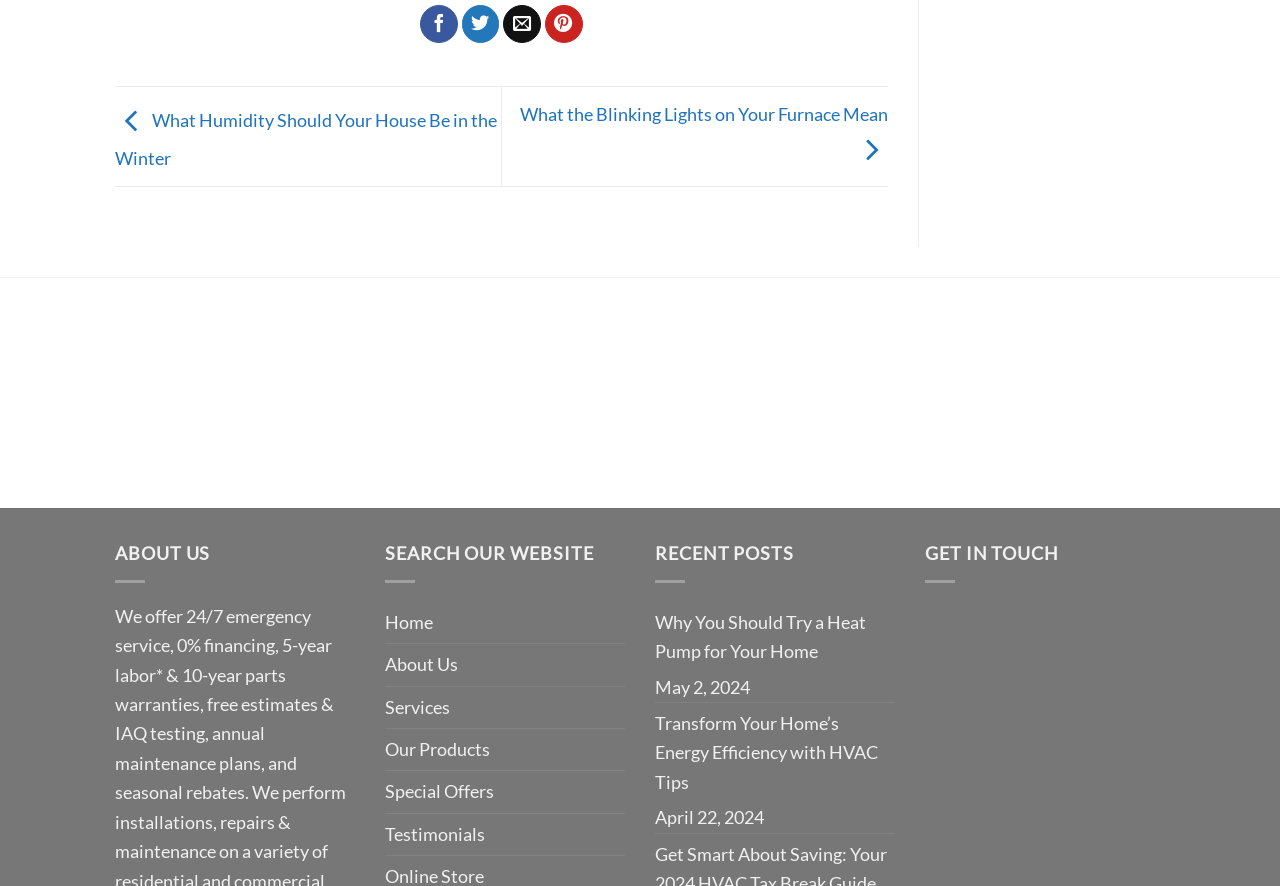Find the bounding box coordinates of the element to click in order to complete the given instruction: "Go to About Us page."

[0.301, 0.727, 0.358, 0.774]